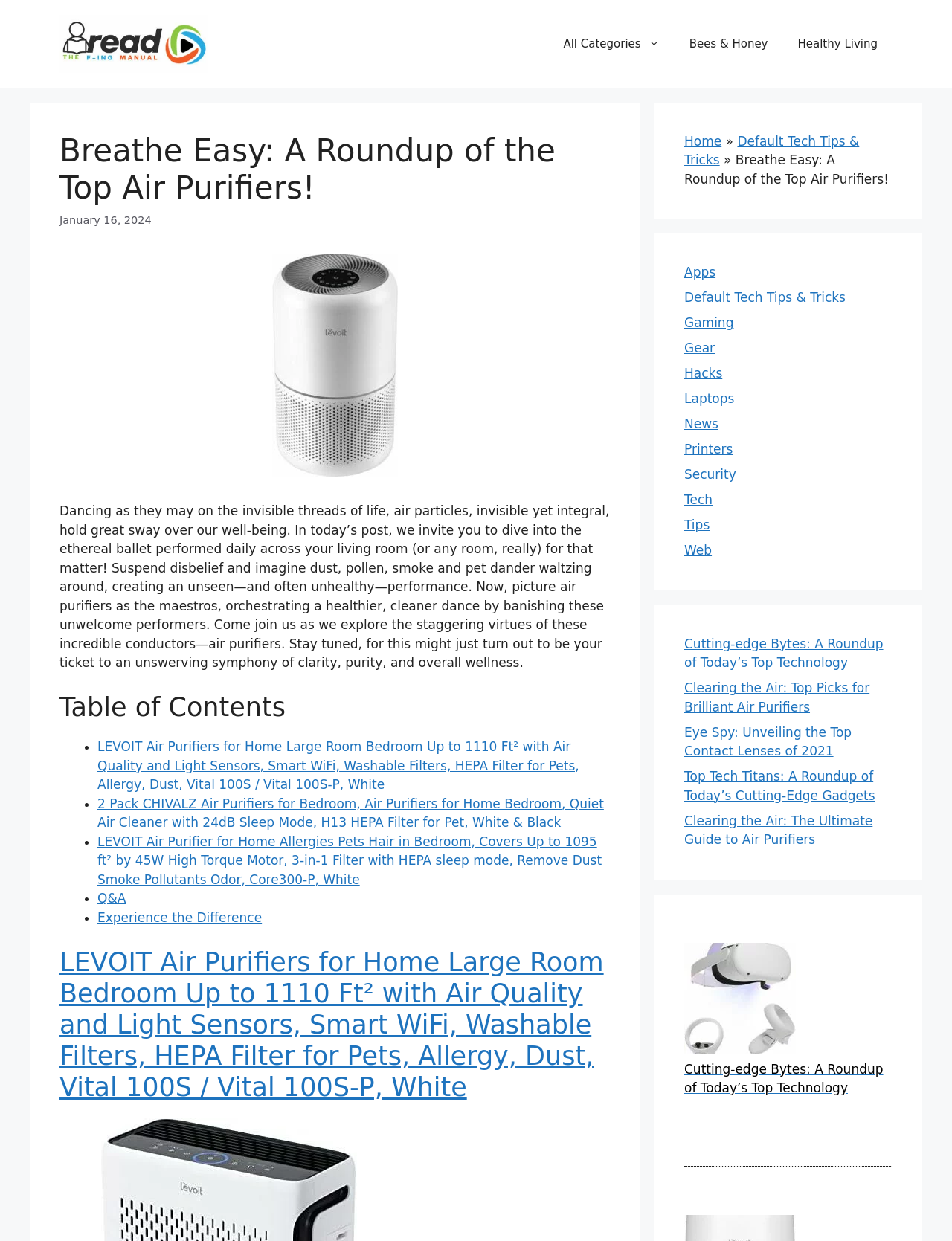Determine the bounding box coordinates for the area that needs to be clicked to fulfill this task: "Explore the 'LEVOIT Air Purifiers for Home Large Room Bedroom Up to 1110 Ft²' product". The coordinates must be given as four float numbers between 0 and 1, i.e., [left, top, right, bottom].

[0.062, 0.763, 0.634, 0.888]